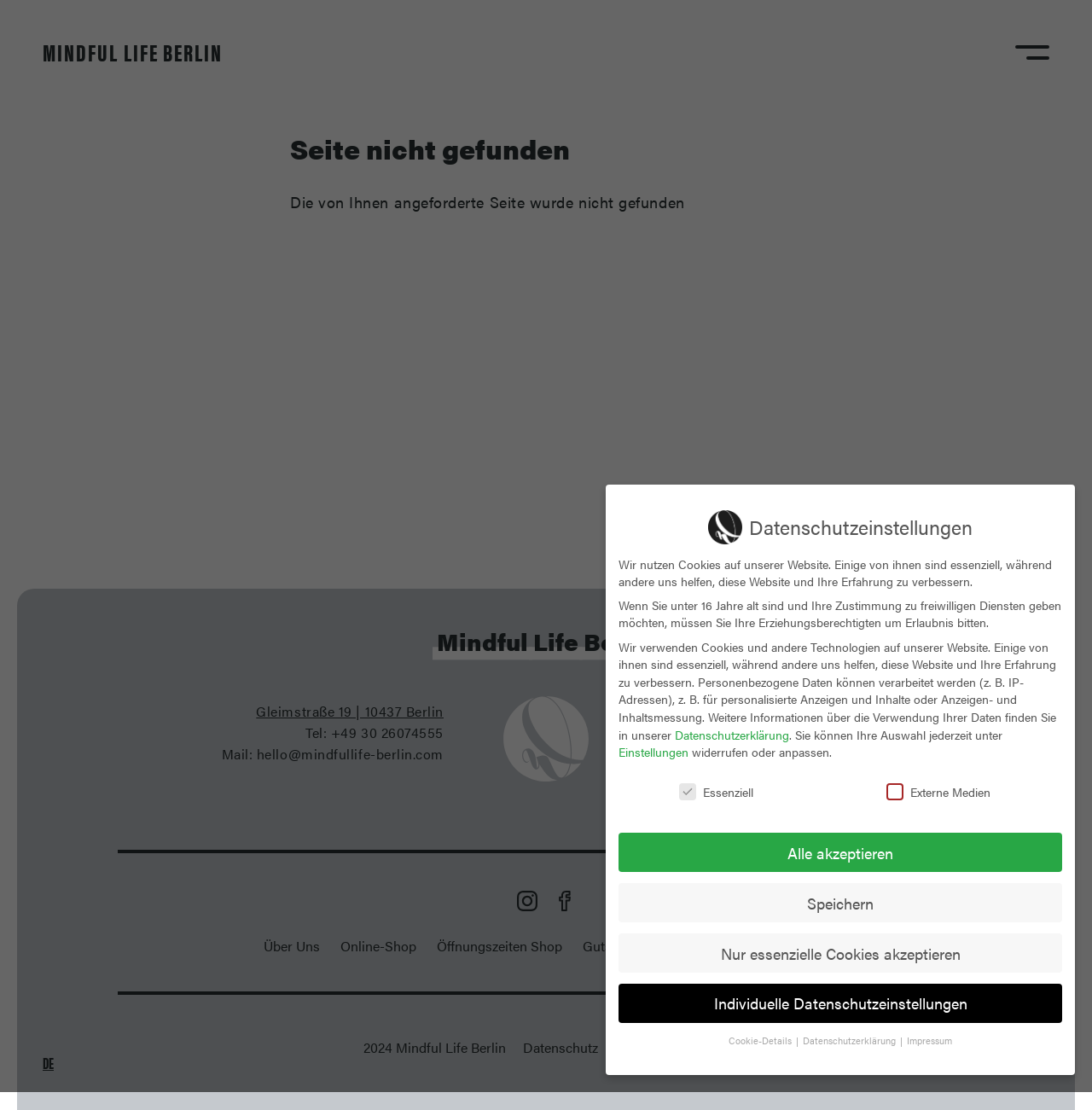Using the provided description Republican Party (Iowa), find the bounding box coordinates for the UI element. Provide the coordinates in (top-left x, top-left y, bottom-right x, bottom-right y) format, ensuring all values are between 0 and 1.

None